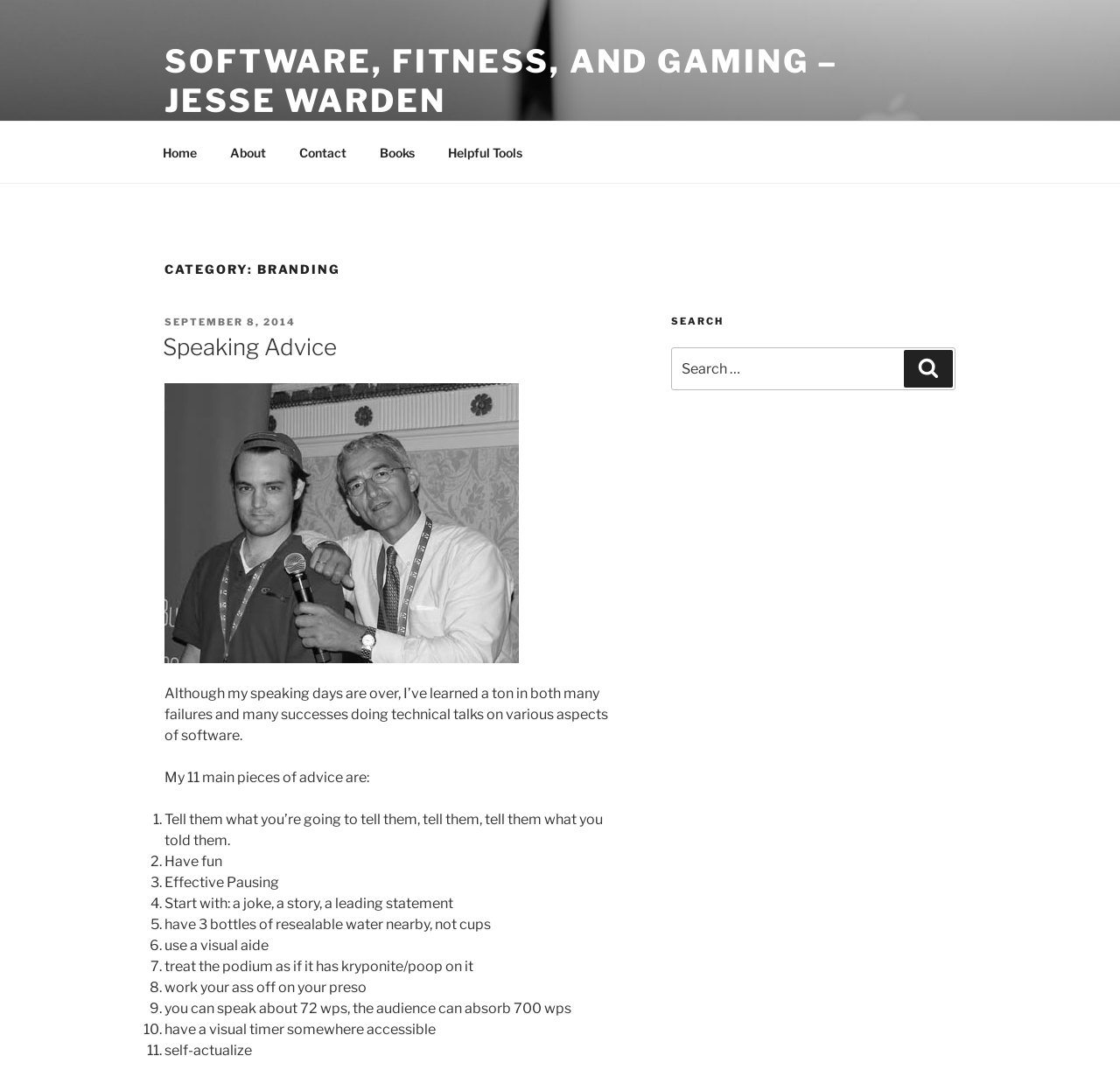How many navigation links are in the top menu? From the image, respond with a single word or brief phrase.

5